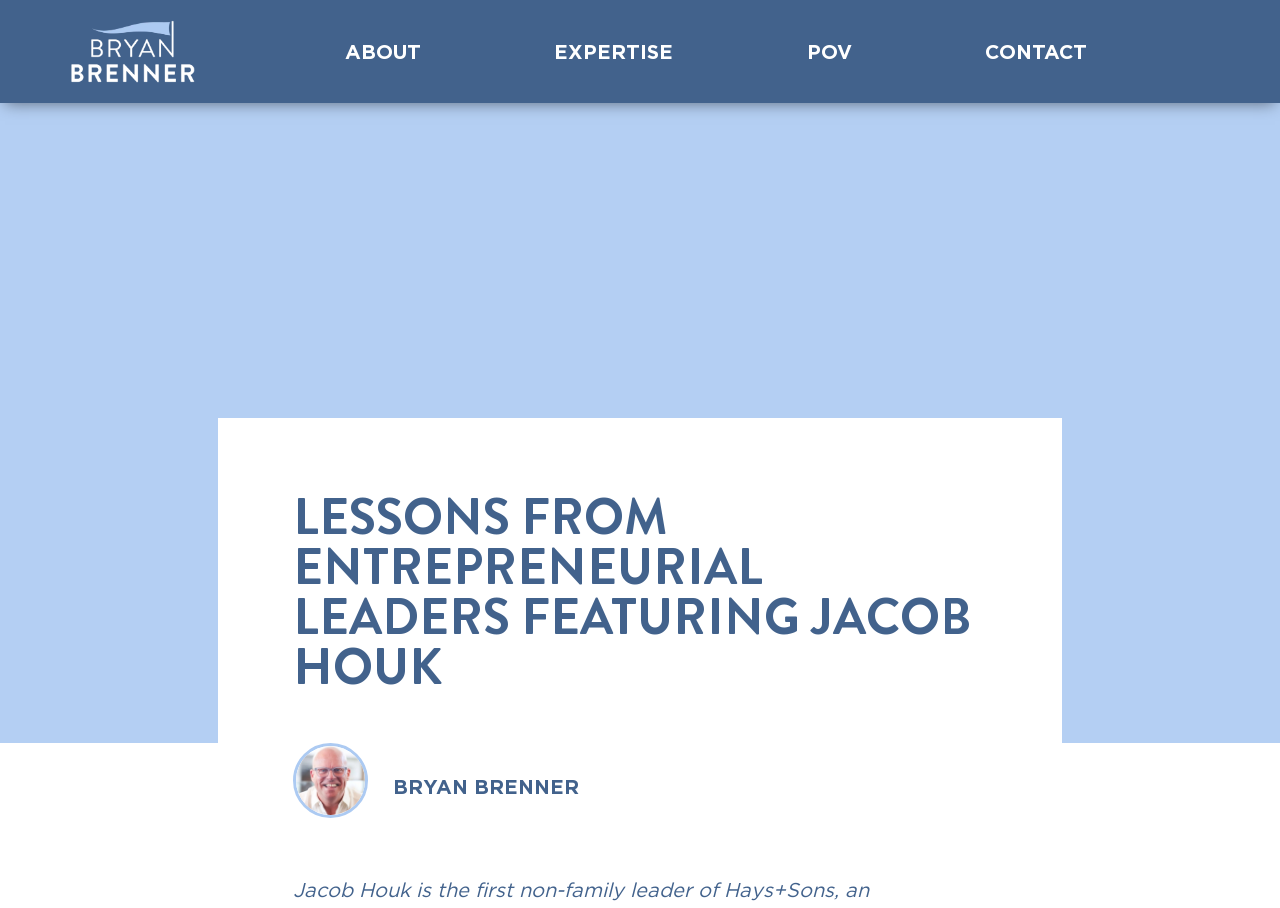Determine the bounding box for the HTML element described here: "About". The coordinates should be given as [left, top, right, bottom] with each number being a float between 0 and 1.

[0.27, 0.044, 0.329, 0.068]